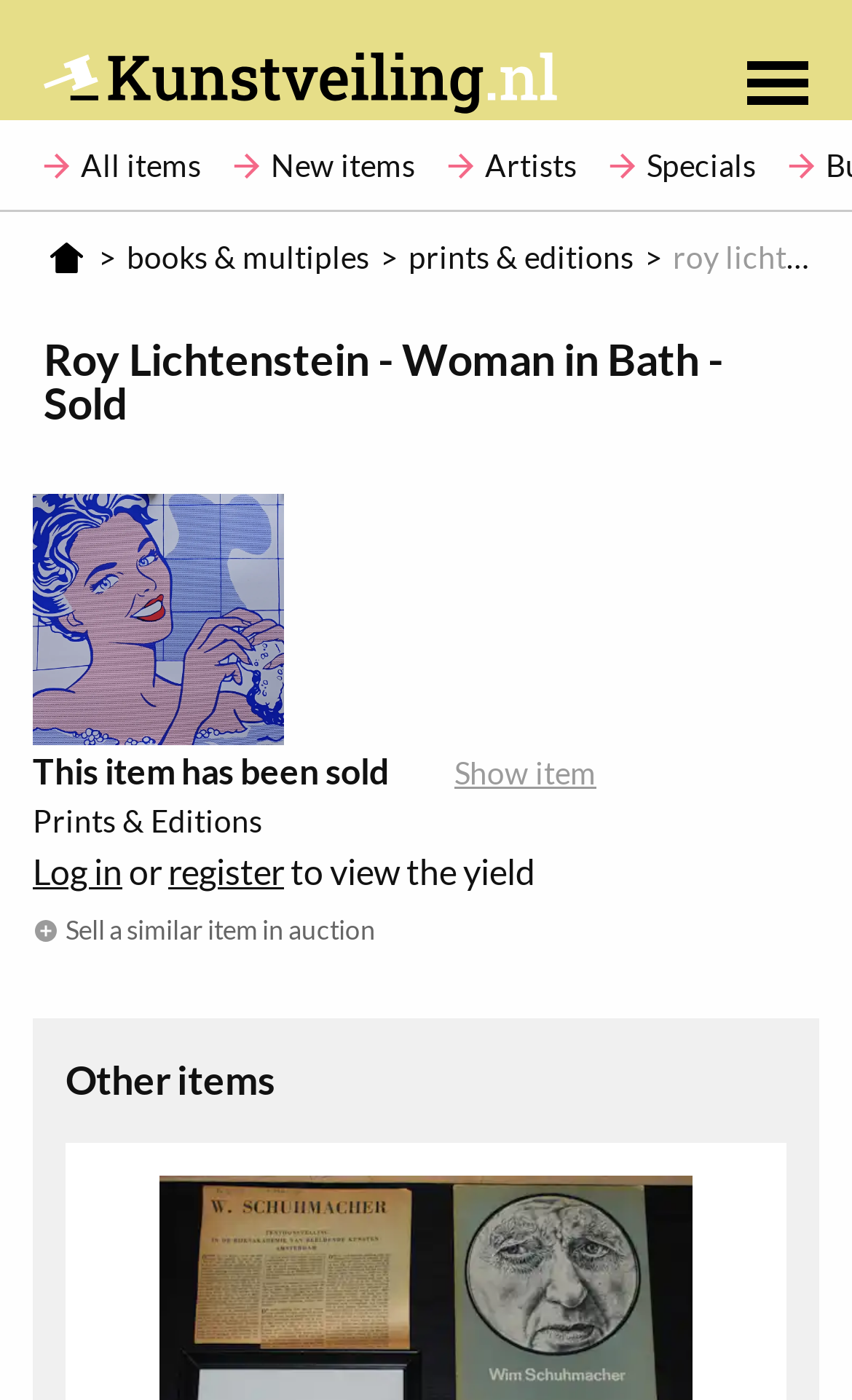What is the primary heading on this webpage?

Roy Lichtenstein - Woman in Bath - Sold